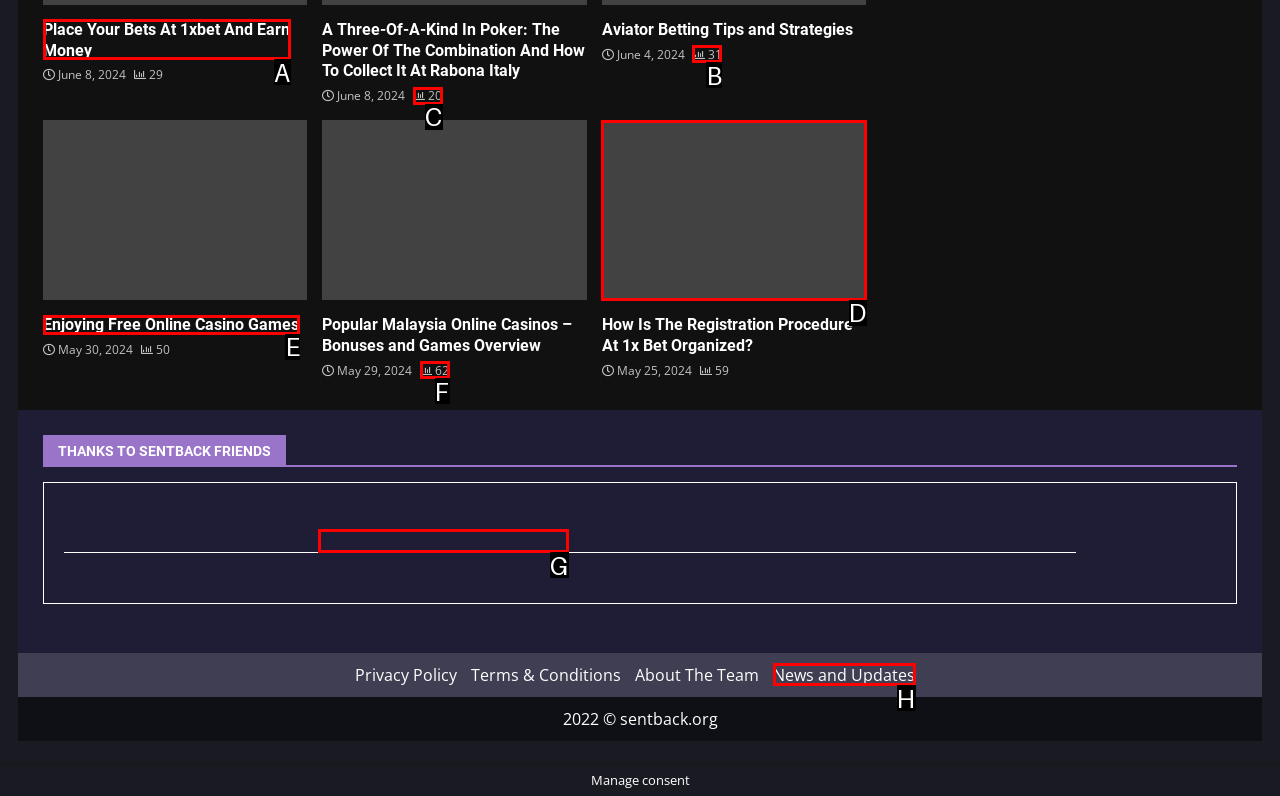Choose the letter of the UI element necessary for this task: View 'Enjoying Free Online Casino Games'
Answer with the correct letter.

E